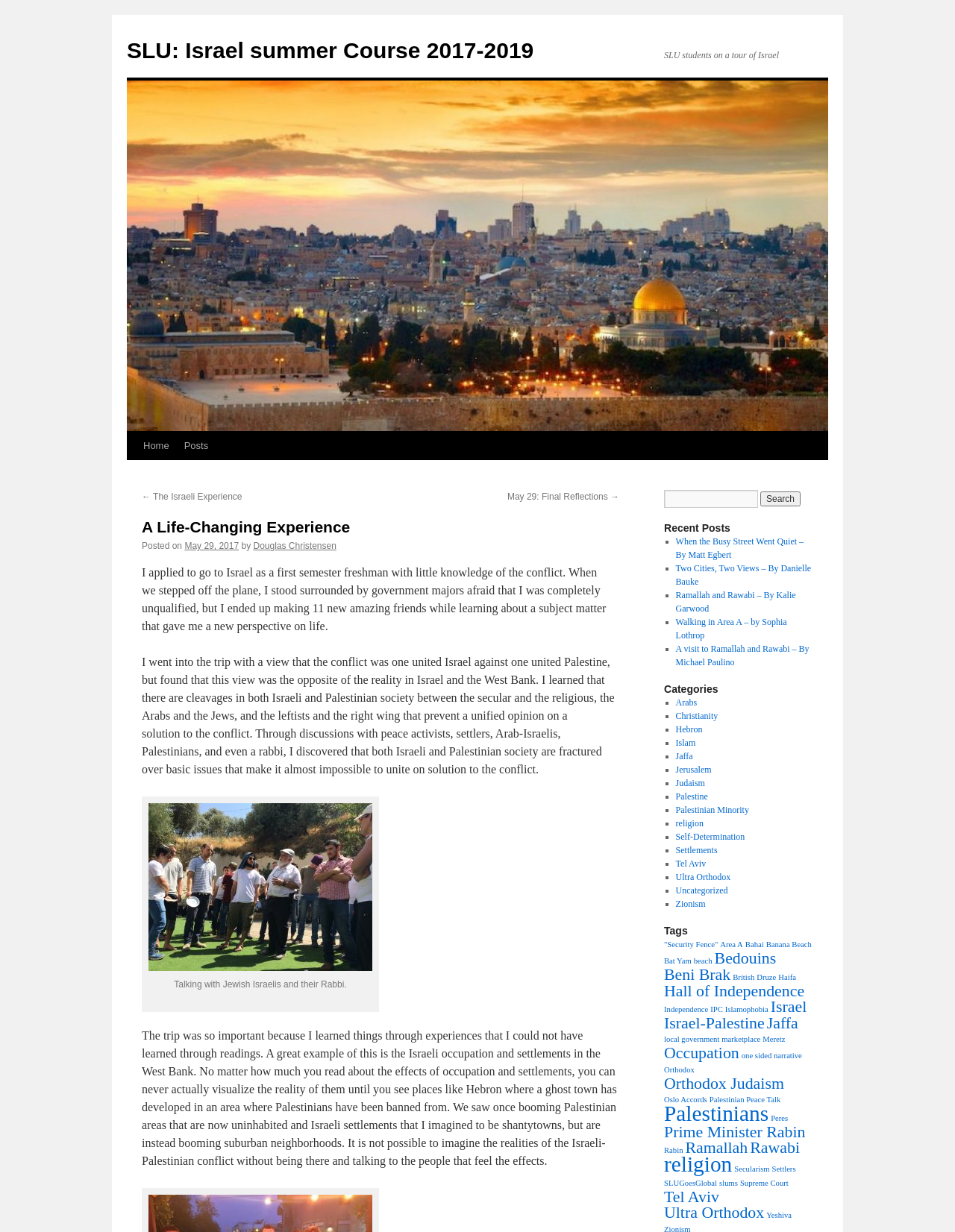Please mark the bounding box coordinates of the area that should be clicked to carry out the instruction: "View the image described as 'Talking with Jewish Israelis and their Rabbi'".

[0.155, 0.652, 0.39, 0.788]